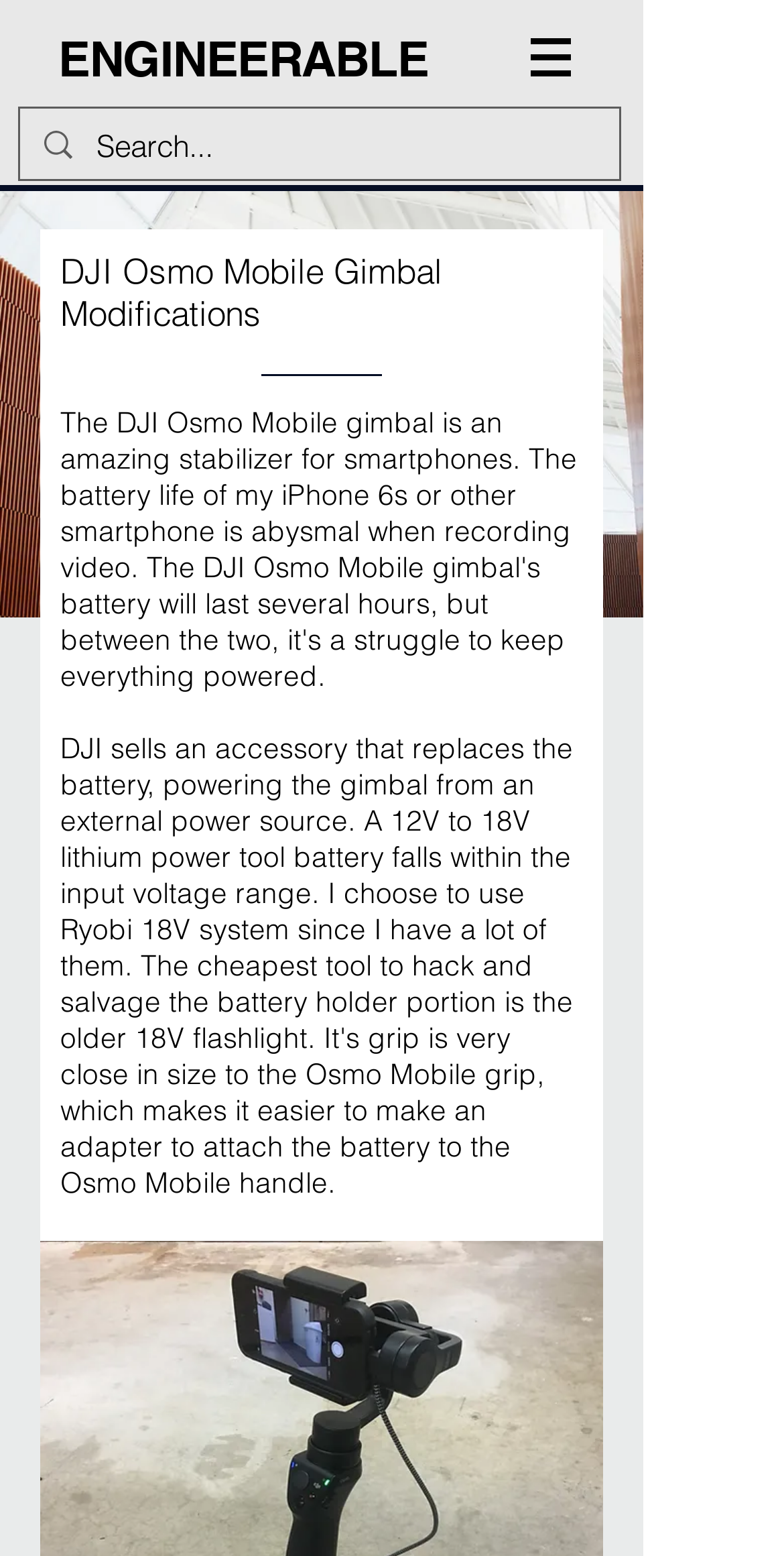What is the main category of the website?
Answer the question in a detailed and comprehensive manner.

Based on the webpage structure and the heading 'DJI Osmo Mobile Gimbal Modifications', it can be inferred that the main category of the website is related to DJI Osmo Mobile Gimbal.